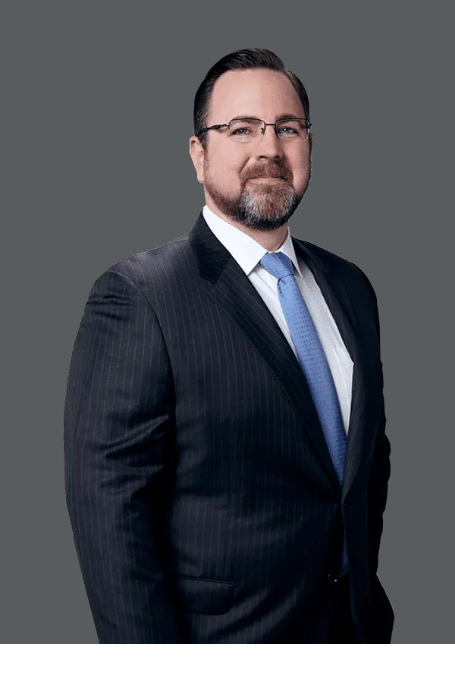What is Ryan Thompson's profession?
Please craft a detailed and exhaustive response to the question.

The caption identifies Ryan Thompson as a key figure associated with helping clients navigate complex insurance claims, which suggests that his profession is related to legal services.